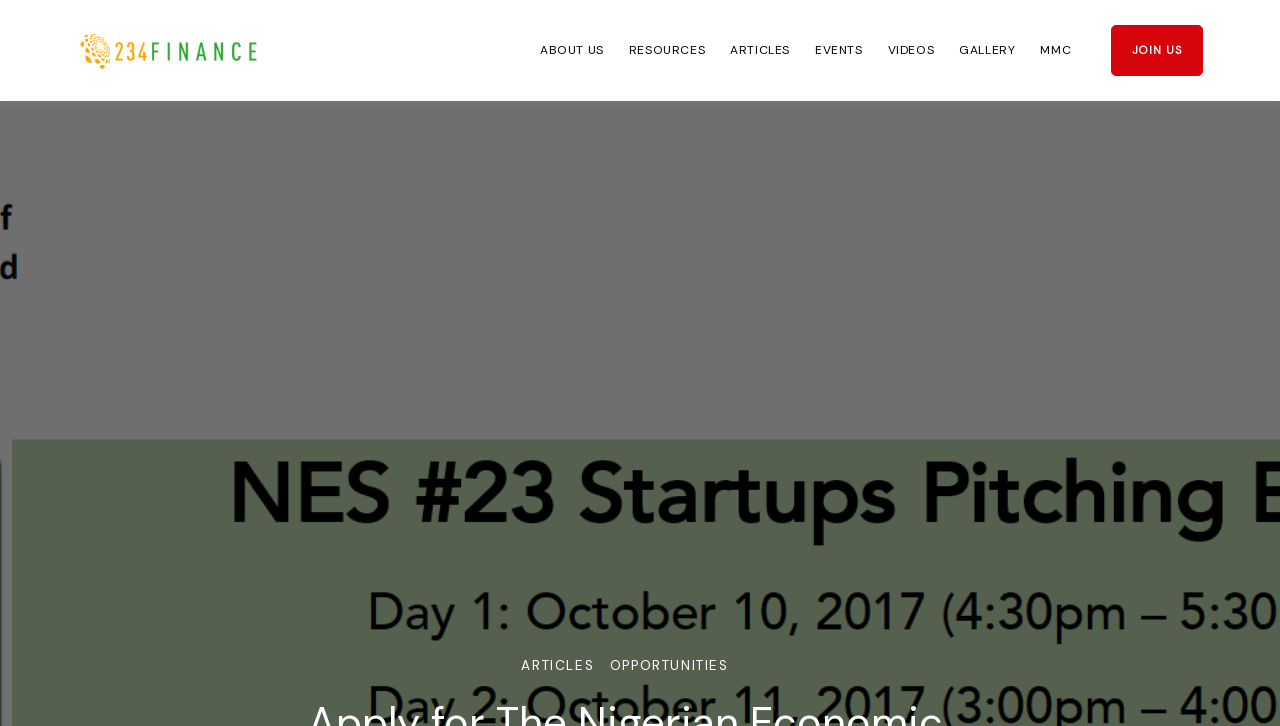What is the position of the 'EVENTS' link?
Respond to the question with a single word or phrase according to the image.

Fifth from the left